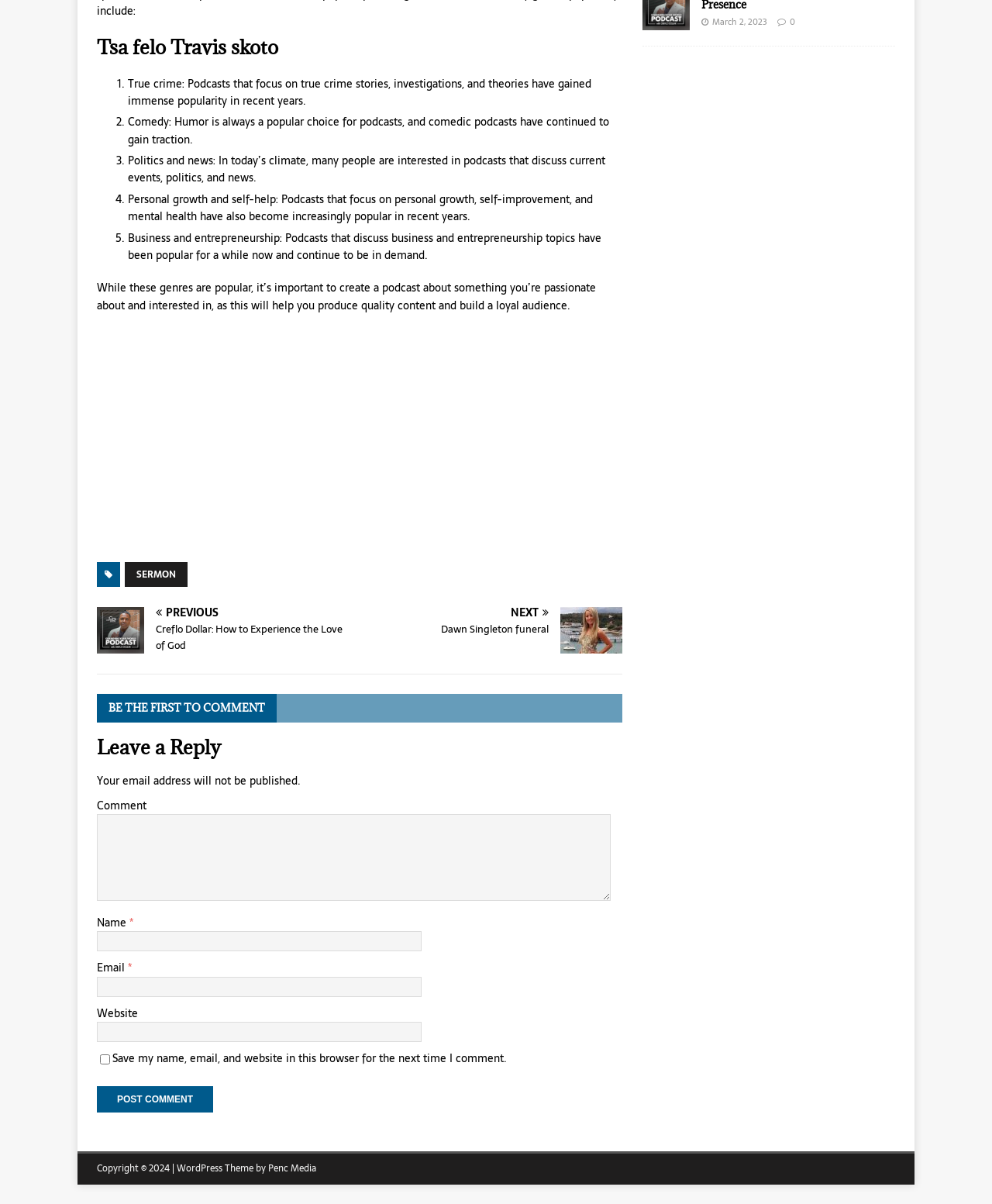Based on the element description parent_node: Website name="url", identify the bounding box of the UI element in the given webpage screenshot. The coordinates should be in the format (top-left x, top-left y, bottom-right x, bottom-right y) and must be between 0 and 1.

[0.098, 0.849, 0.425, 0.865]